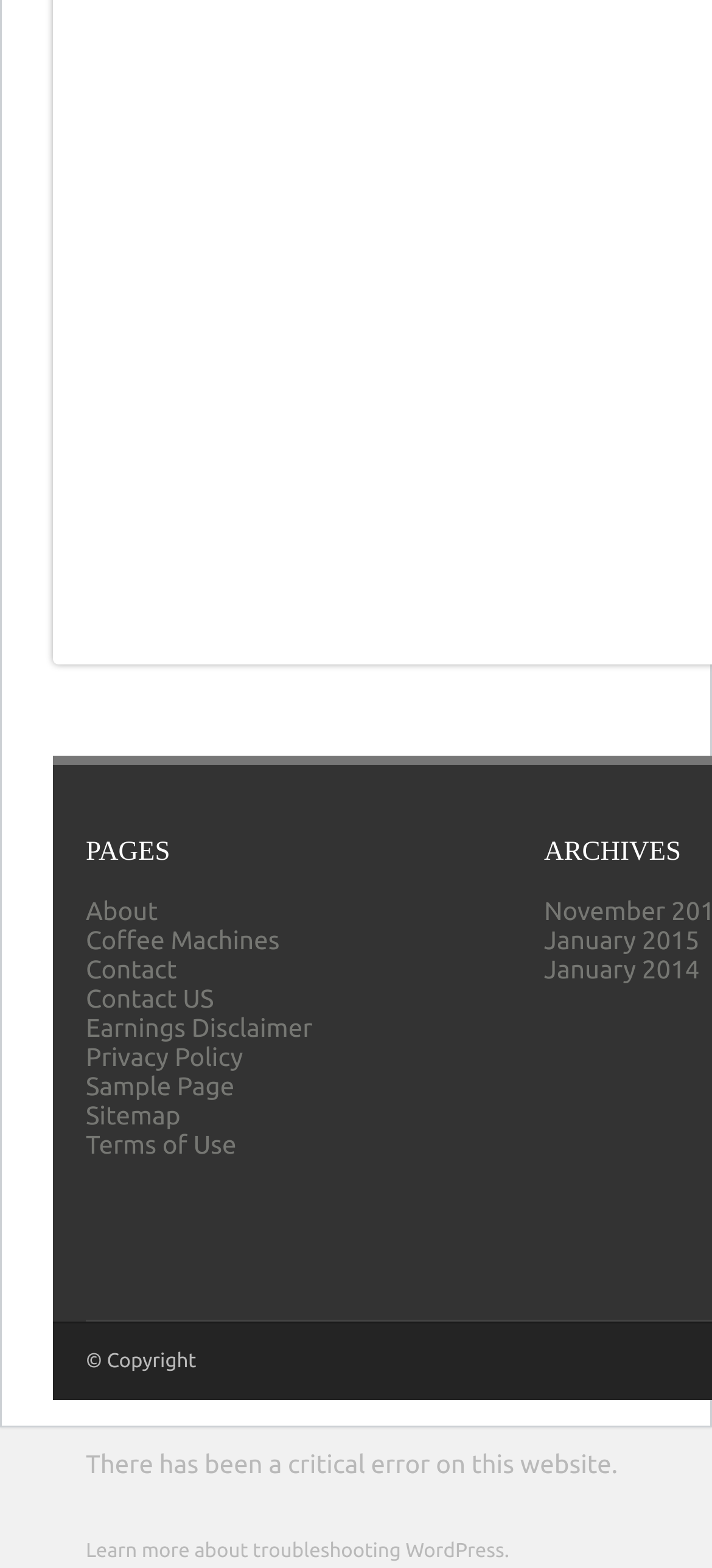Identify the bounding box of the HTML element described as: "Terms of Use".

[0.121, 0.721, 0.332, 0.739]